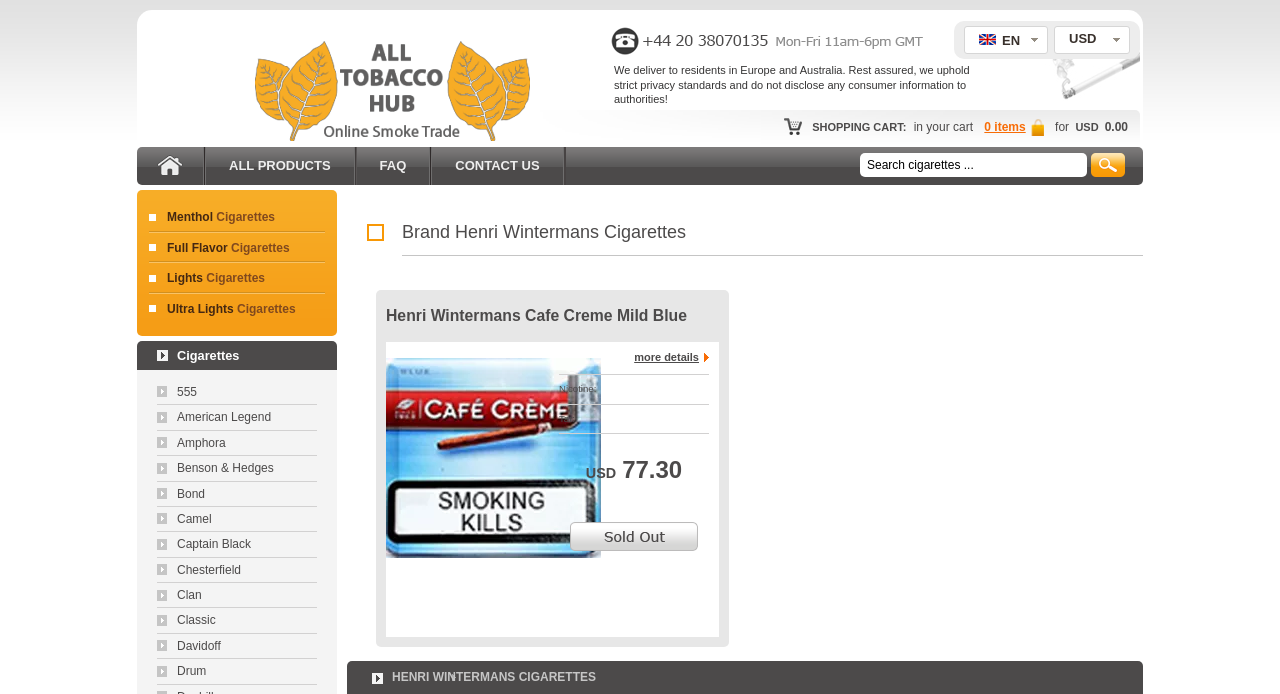Please locate the bounding box coordinates of the region I need to click to follow this instruction: "View shopping cart".

[0.763, 0.171, 0.815, 0.196]